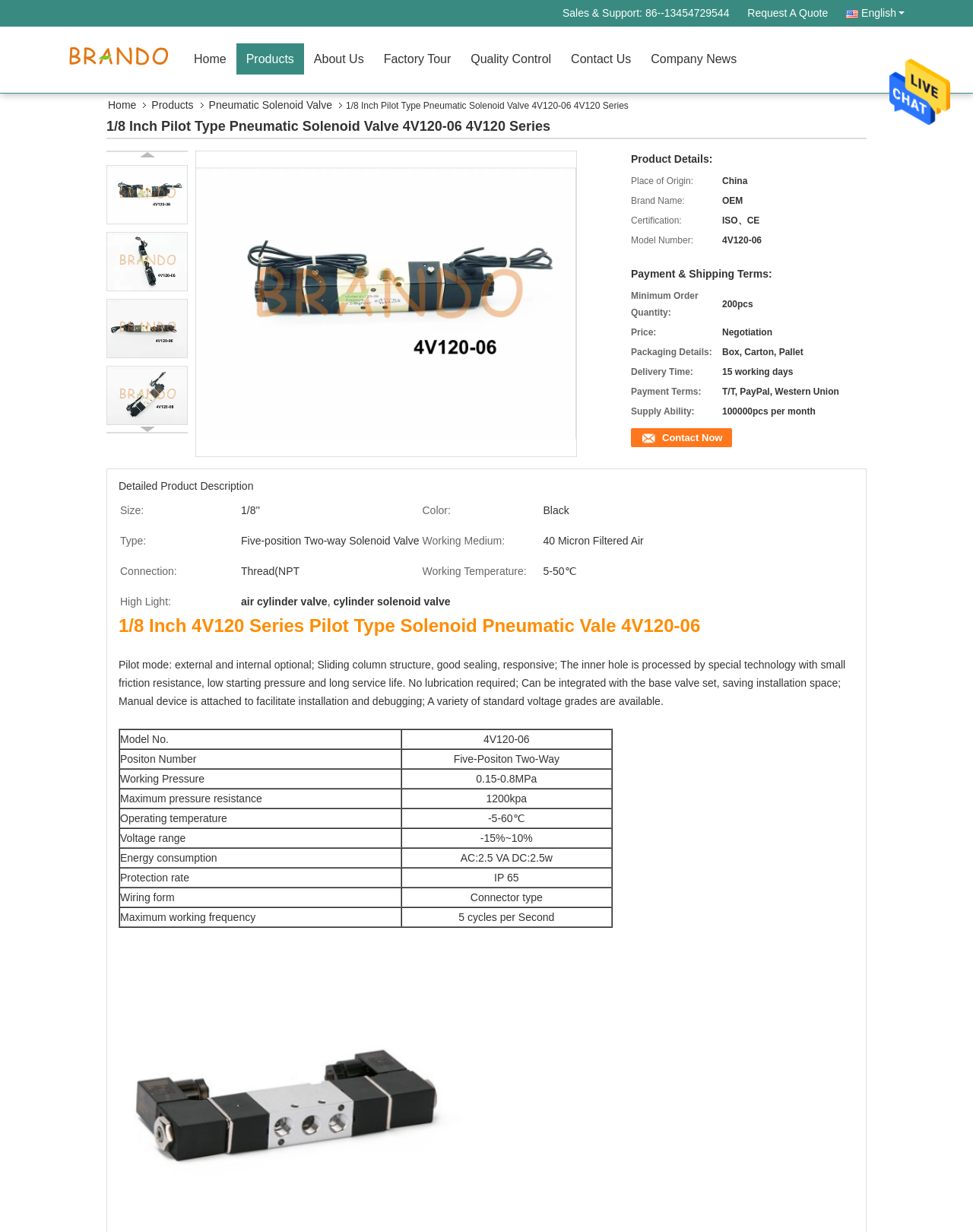What is the working medium of the product?
Look at the screenshot and respond with a single word or phrase.

Not specified